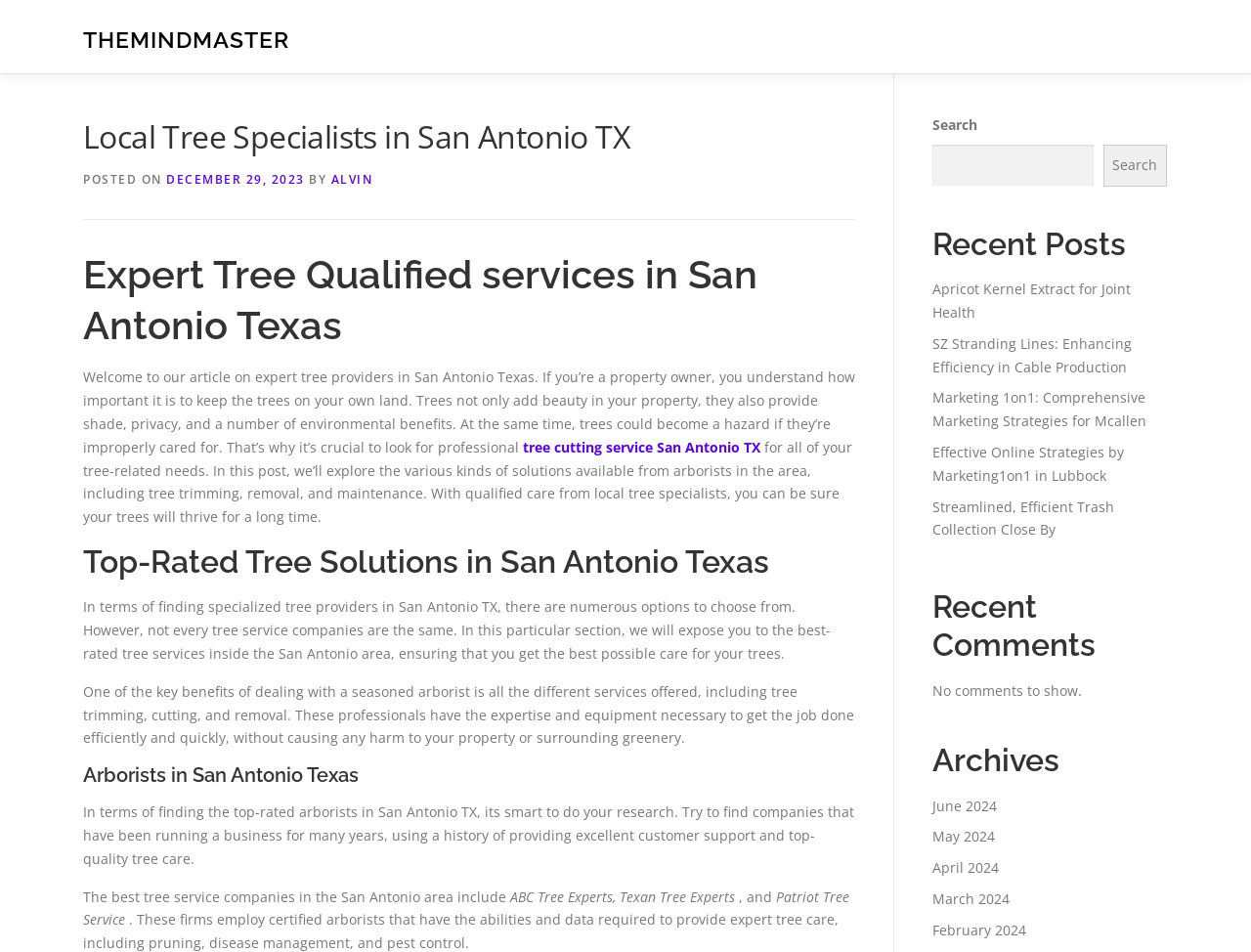What is the name of one of the top-rated tree service companies in San Antonio?
With the help of the image, please provide a detailed response to the question.

The webpage lists several top-rated tree service companies in San Antonio, including ABC Tree Experts, Texan Tree Experts, and Patriot Tree Service, which are recommended for their excellent customer support and quality tree care.